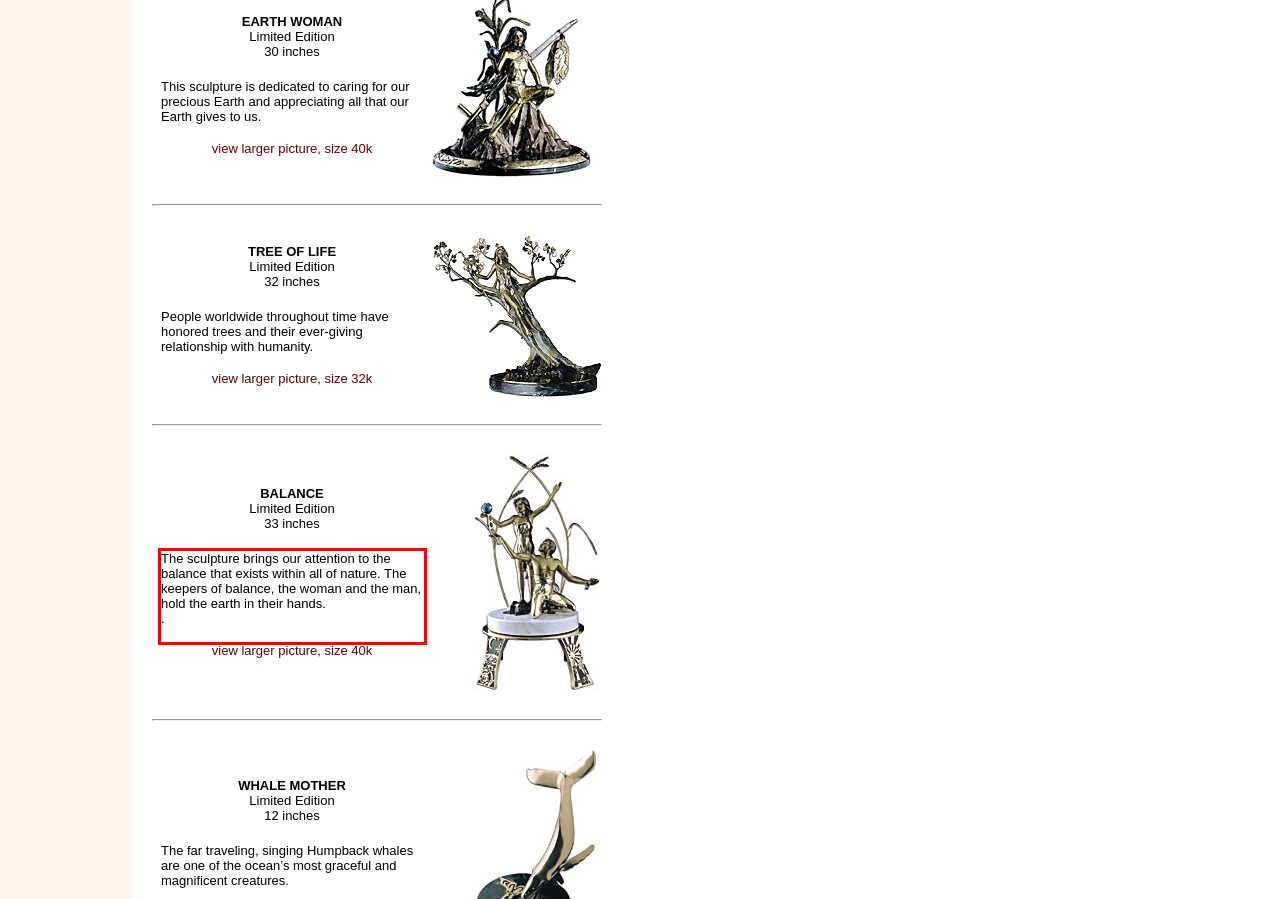You have a webpage screenshot with a red rectangle surrounding a UI element. Extract the text content from within this red bounding box.

The sculpture brings our attention to the balance that exists within all of nature. The keepers of balance, the woman and the man, hold the earth in their hands. .